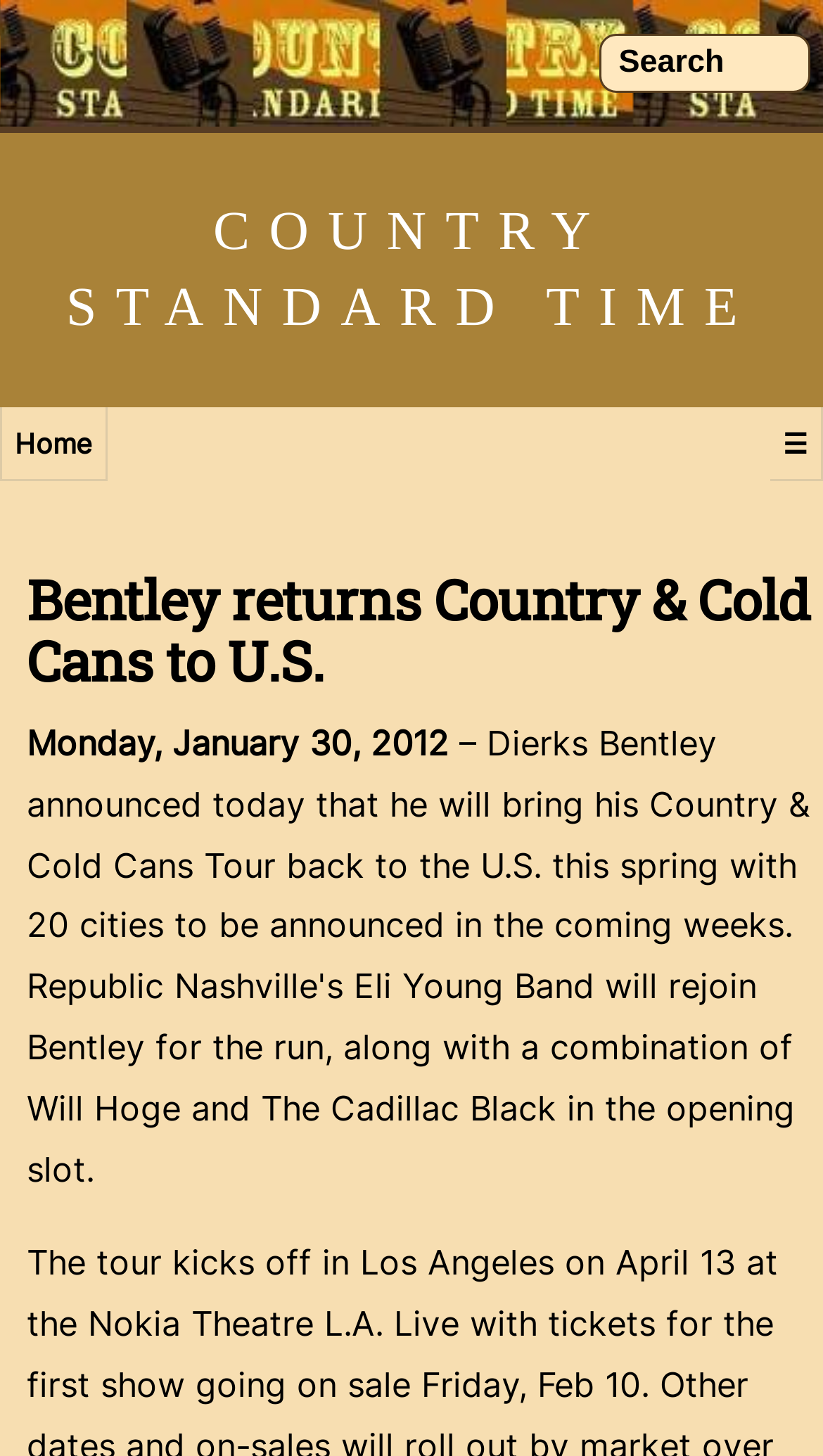What is the name of the link on the top left?
Look at the image and answer with only one word or phrase.

Home